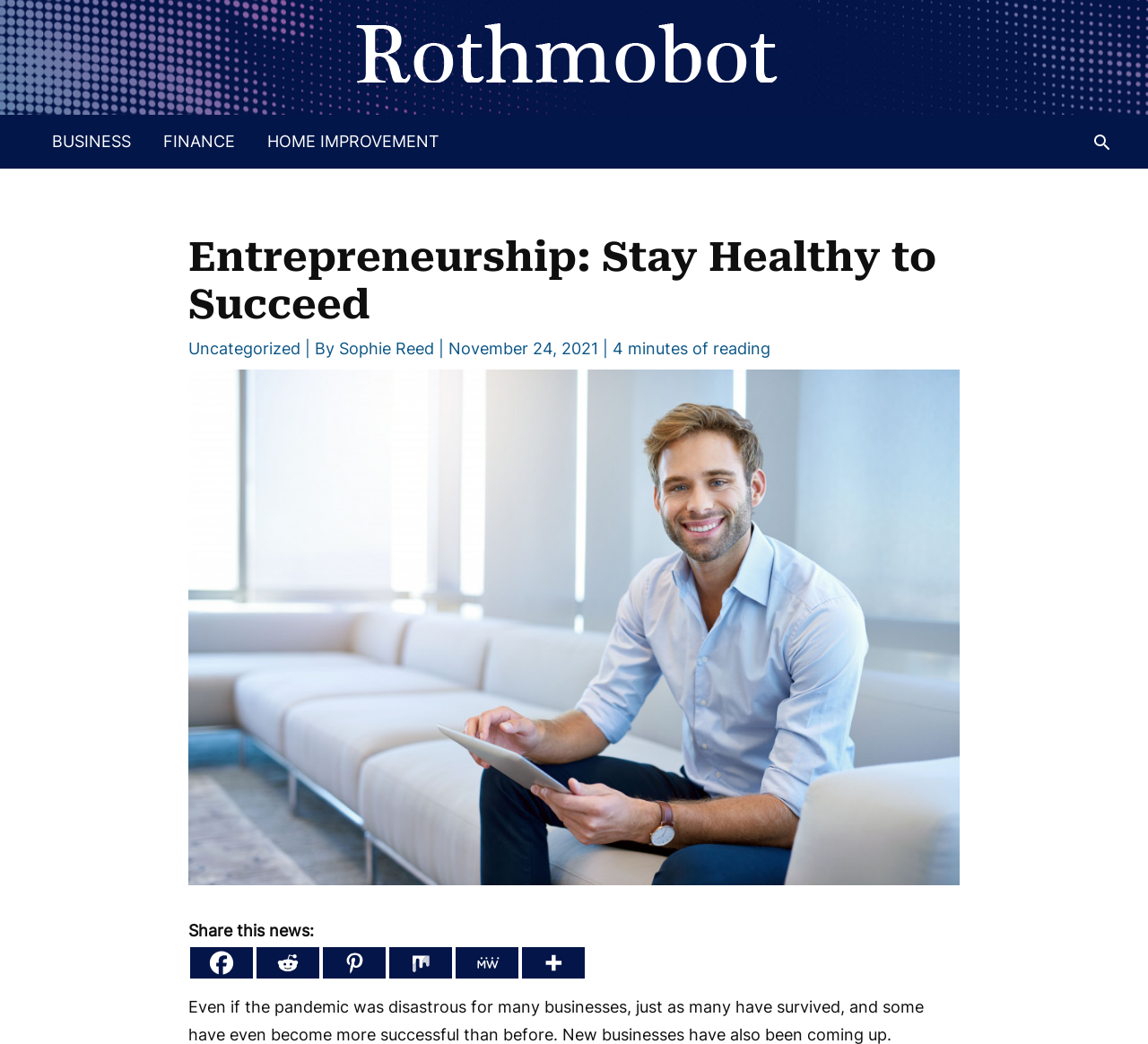What is the topic of the image?
Please give a detailed and elaborate answer to the question based on the image.

I determined the topic of the image by looking at the image description 'entrepreneur' which suggests that the image is related to entrepreneurship or business.